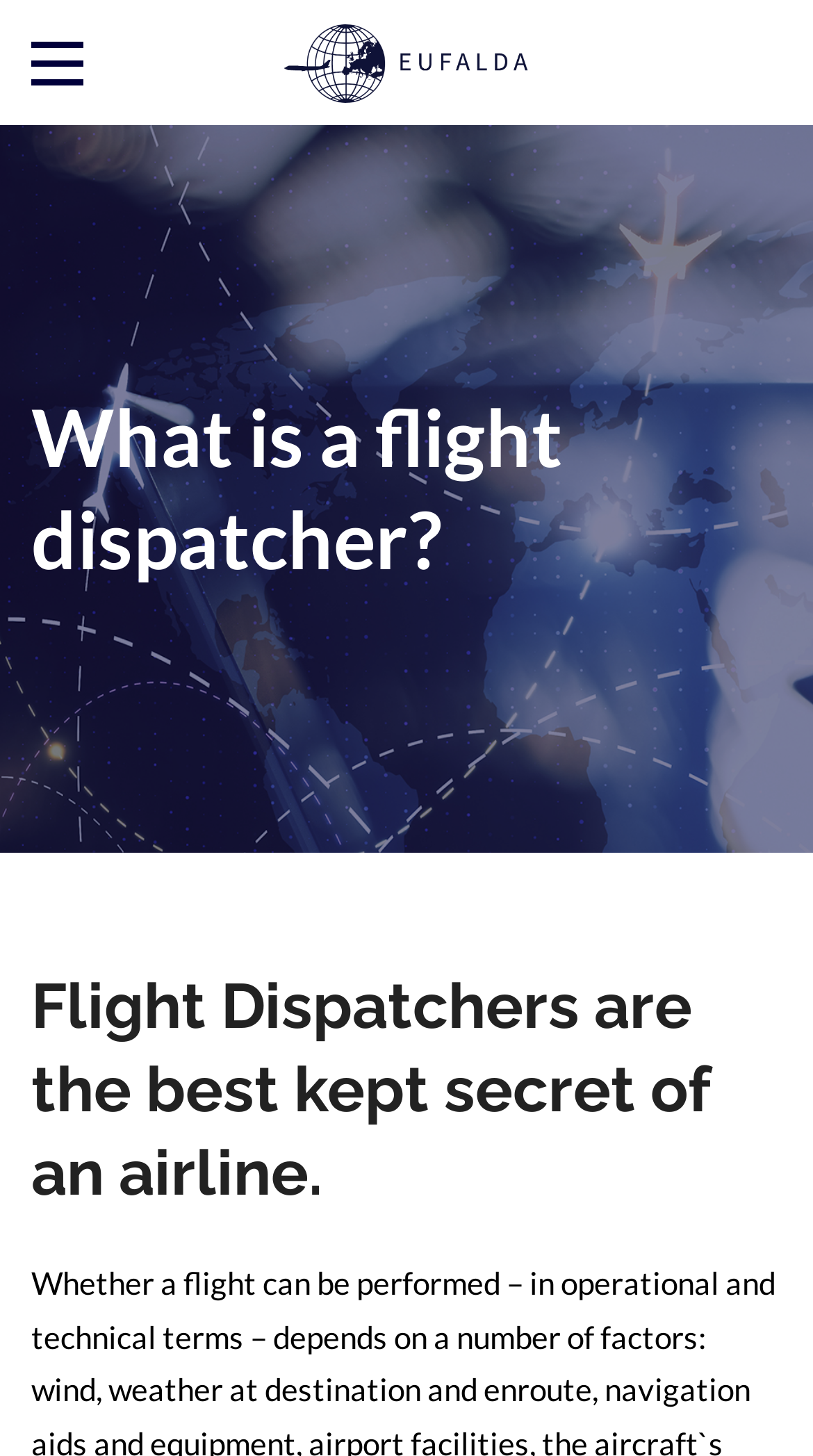What is the tone of the second heading?
Based on the image, please offer an in-depth response to the question.

The second heading 'Flight Dispatchers are the best kept secret of an airline.' has a positive tone, implying that flight dispatchers are highly valued or appreciated in the airline industry.